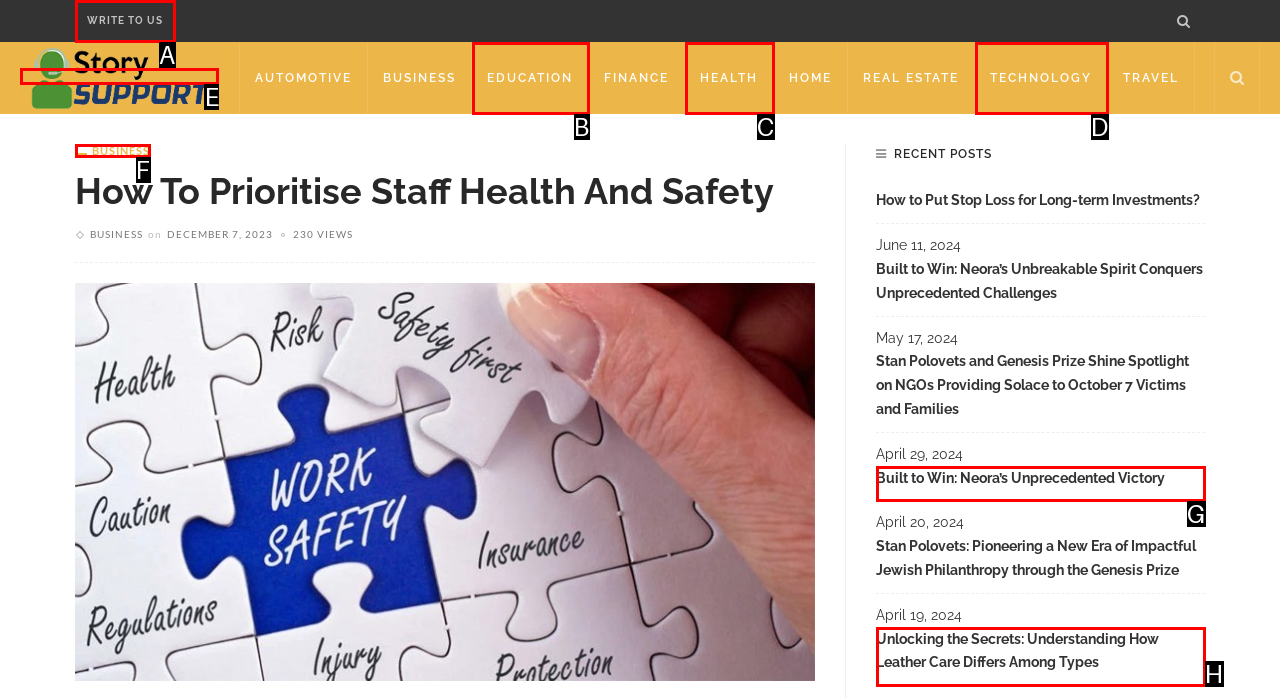Select the option I need to click to accomplish this task: Visit Story Support – Advice for everything
Provide the letter of the selected choice from the given options.

E